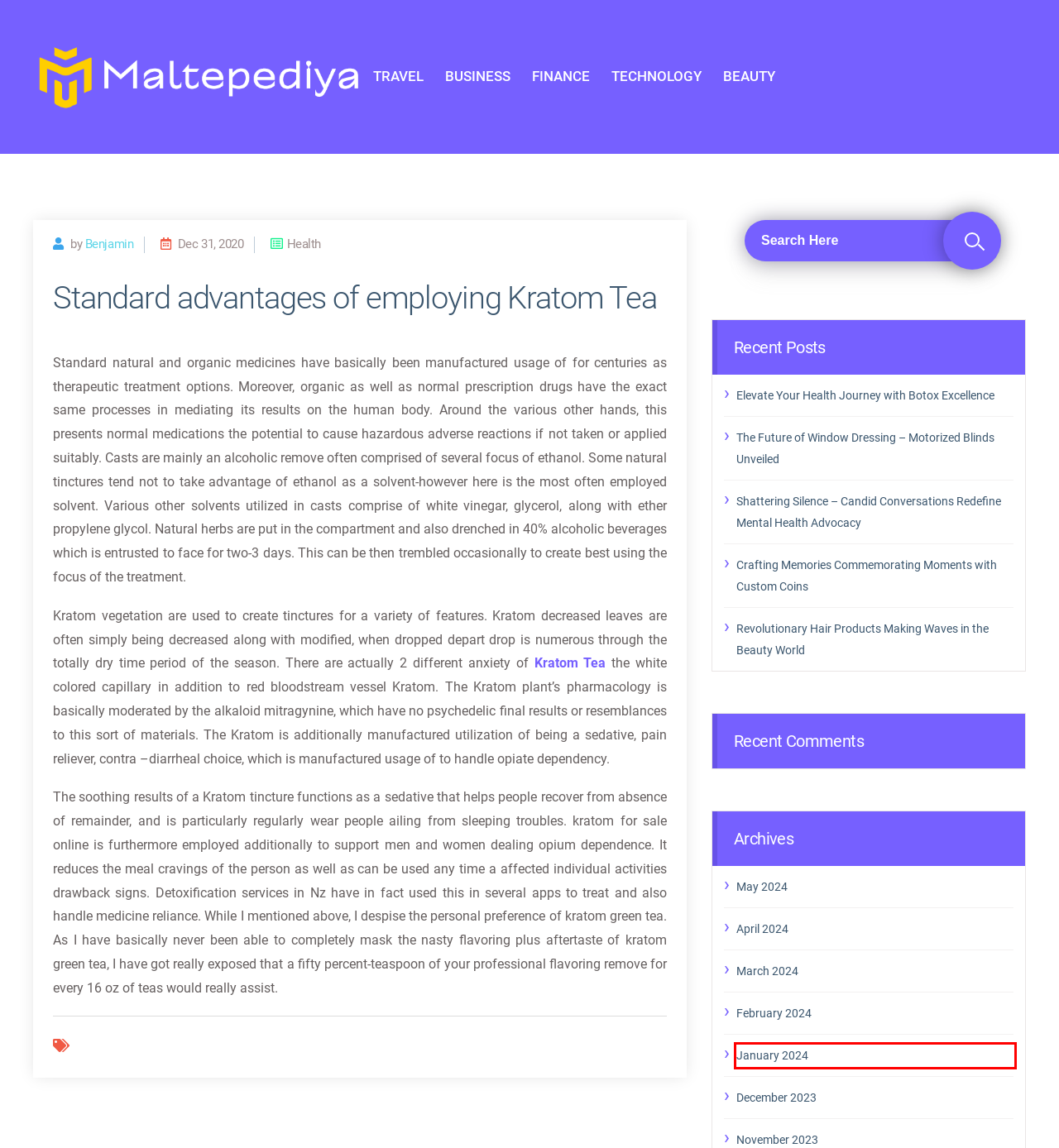Provided is a screenshot of a webpage with a red bounding box around an element. Select the most accurate webpage description for the page that appears after clicking the highlighted element. Here are the candidates:
A. Beauty – Maltepediya Log
B. Elevate Your Health Journey with Botox Excellence – Maltepediya Log
C. January 2024 – Maltepediya Log
D. Travel – Maltepediya Log
E. May 2024 – Maltepediya Log
F. Finance – Maltepediya Log
G. Maltepediya Log
H. Benjamin – Maltepediya Log

C